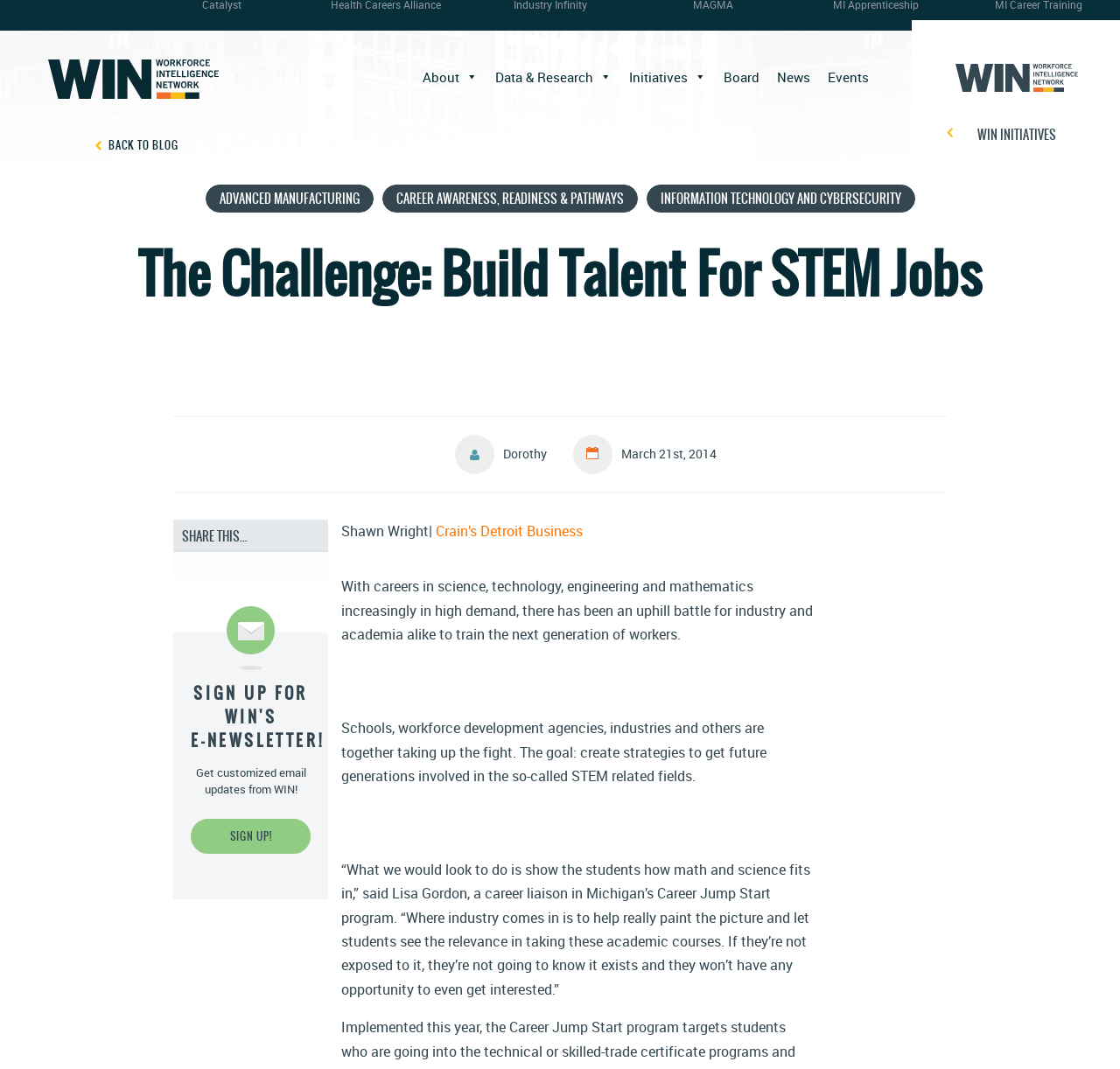Answer the question with a single word or phrase: 
What is the name of the author of the article?

Shawn Wright